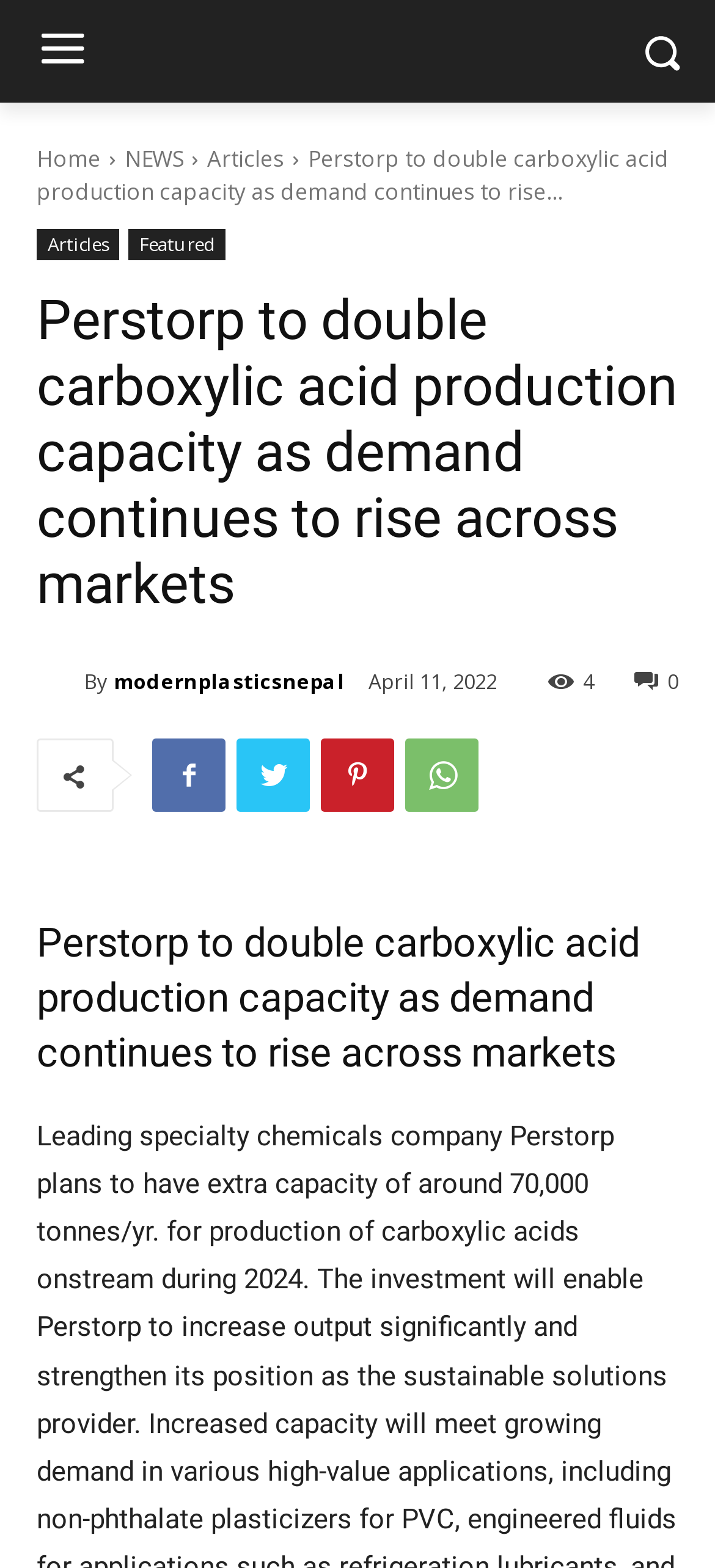Please provide a detailed answer to the question below based on the screenshot: 
How many social media links are present?

I found the answer by looking at the links with icons. There are four links with icons, namely '', '', '', and ''. These are likely to be social media links.